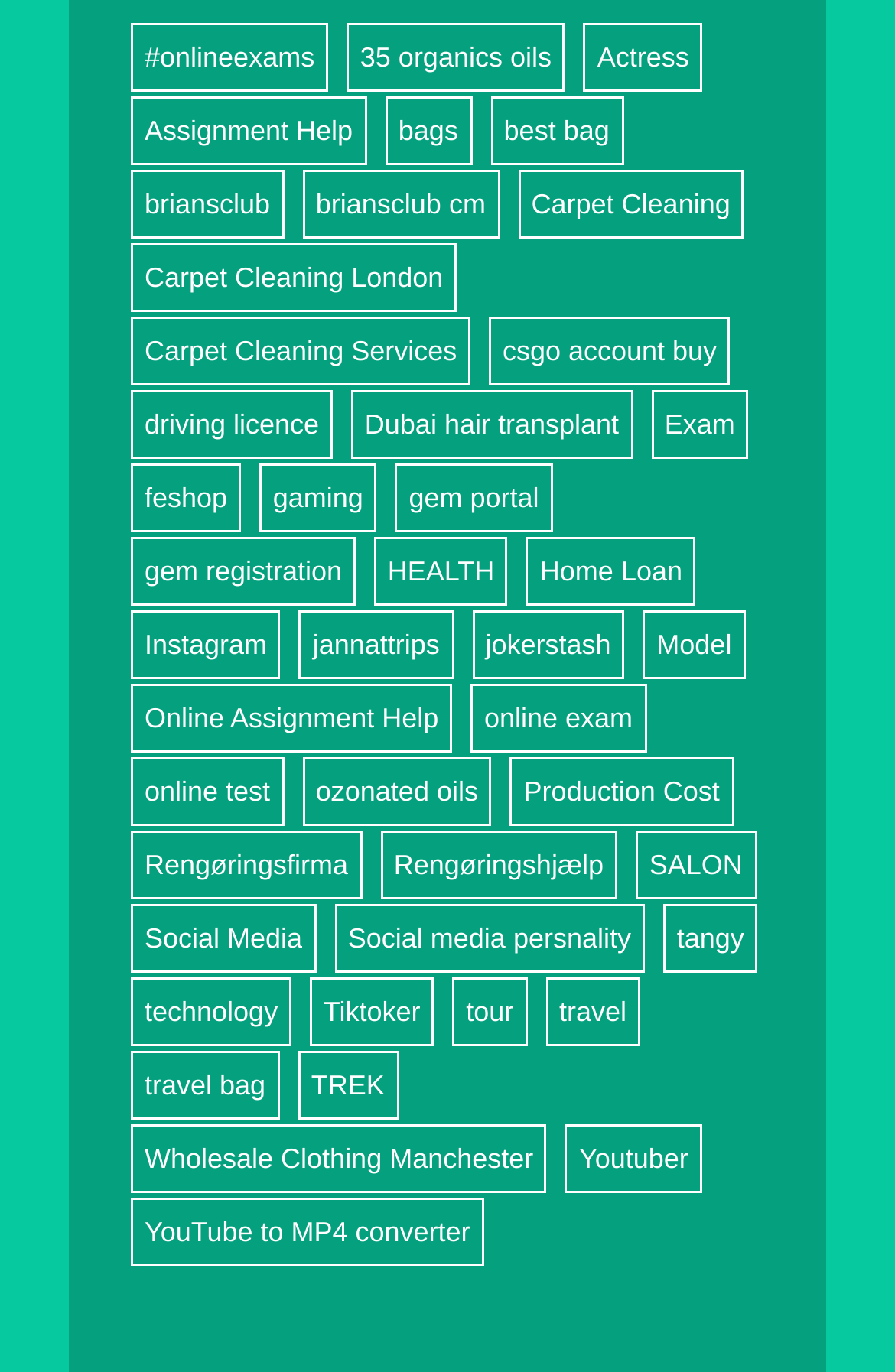Locate the bounding box coordinates of the clickable area needed to fulfill the instruction: "Click on the 'Assignment Help' link".

[0.146, 0.07, 0.41, 0.12]